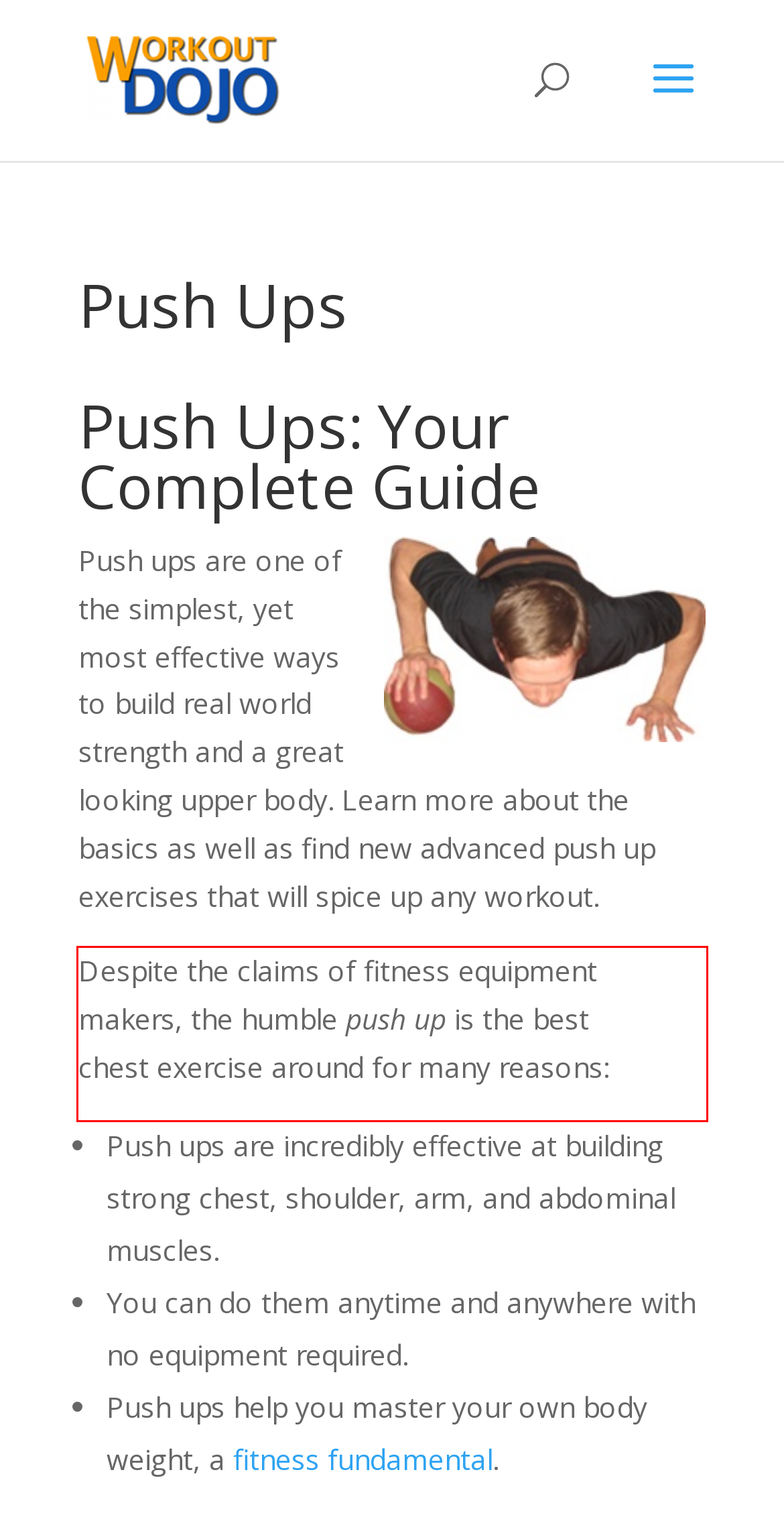Look at the provided screenshot of the webpage and perform OCR on the text within the red bounding box.

Despite the claims of fitness equipment makers, the humble push up is the best chest exercise around for many reasons: